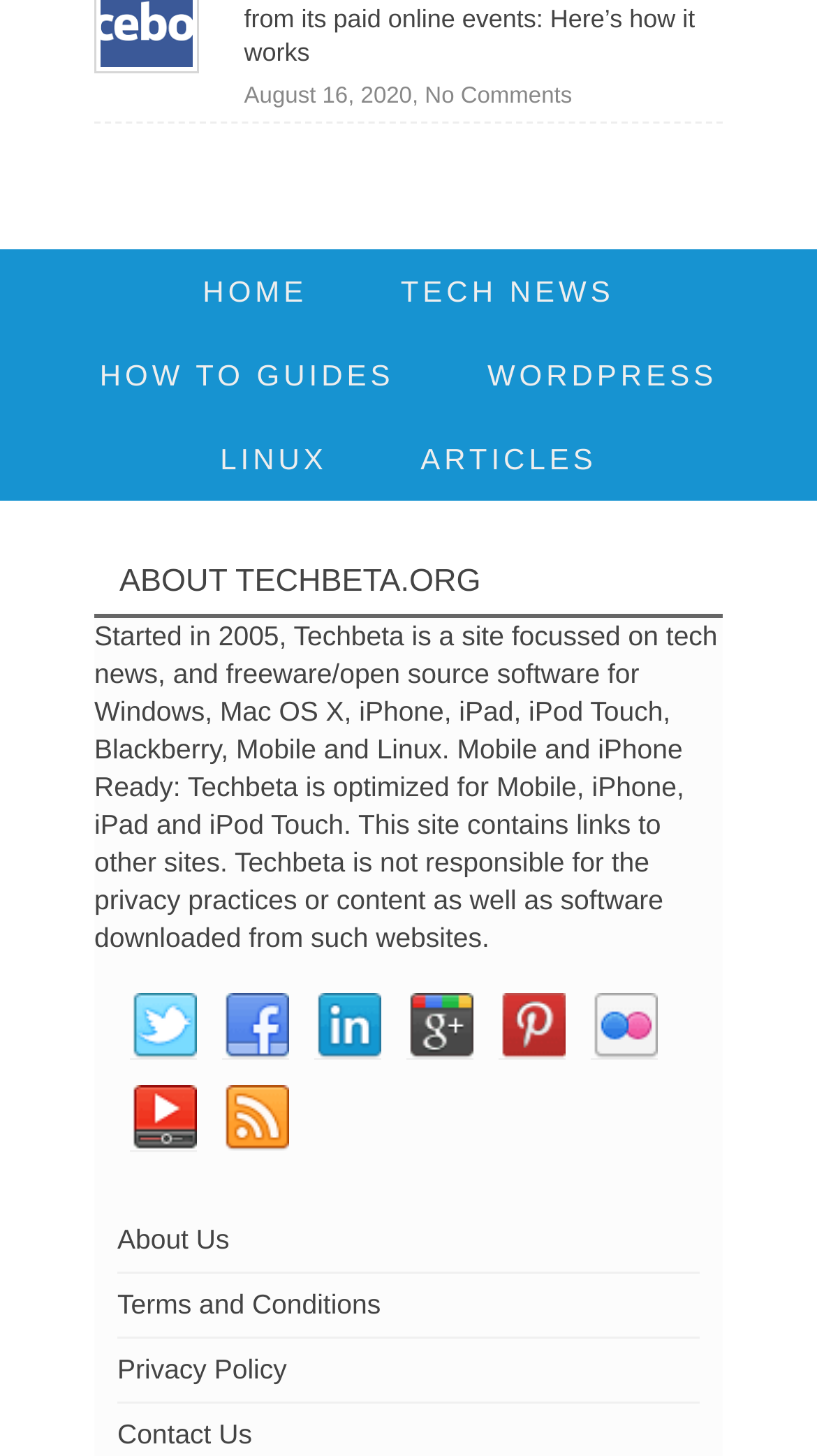Refer to the screenshot and give an in-depth answer to this question: What is the name of the website?

I found the name of the website by looking at the heading element with the text 'ABOUT TECHBETA.ORG'. The website is called Techbeta.